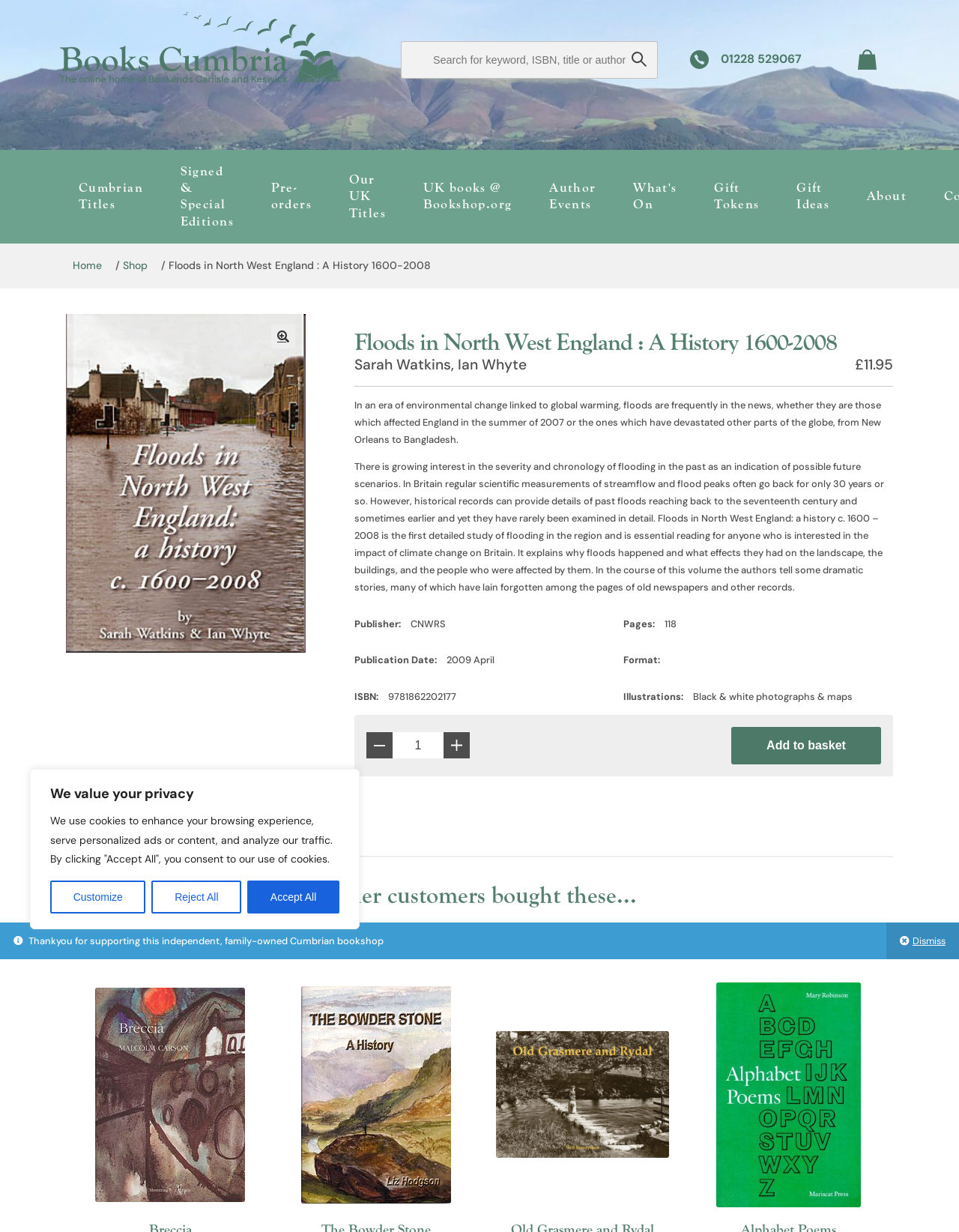Locate the bounding box coordinates of the clickable region necessary to complete the following instruction: "View shopping basket". Provide the coordinates in the format of four float numbers between 0 and 1, i.e., [left, top, right, bottom].

[0.873, 0.039, 0.935, 0.058]